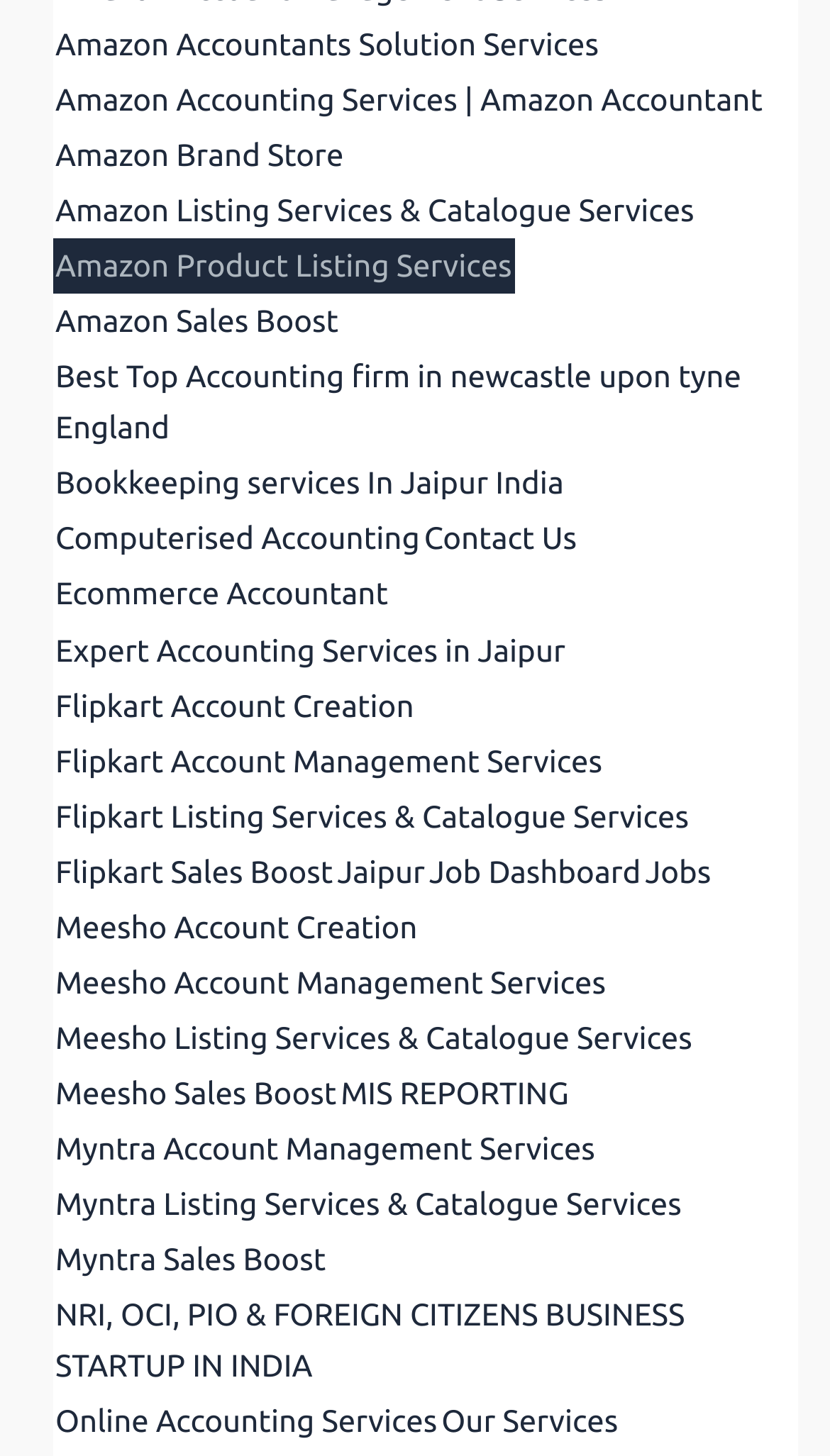Find the bounding box coordinates of the area that needs to be clicked in order to achieve the following instruction: "View author profile". The coordinates should be specified as four float numbers between 0 and 1, i.e., [left, top, right, bottom].

None